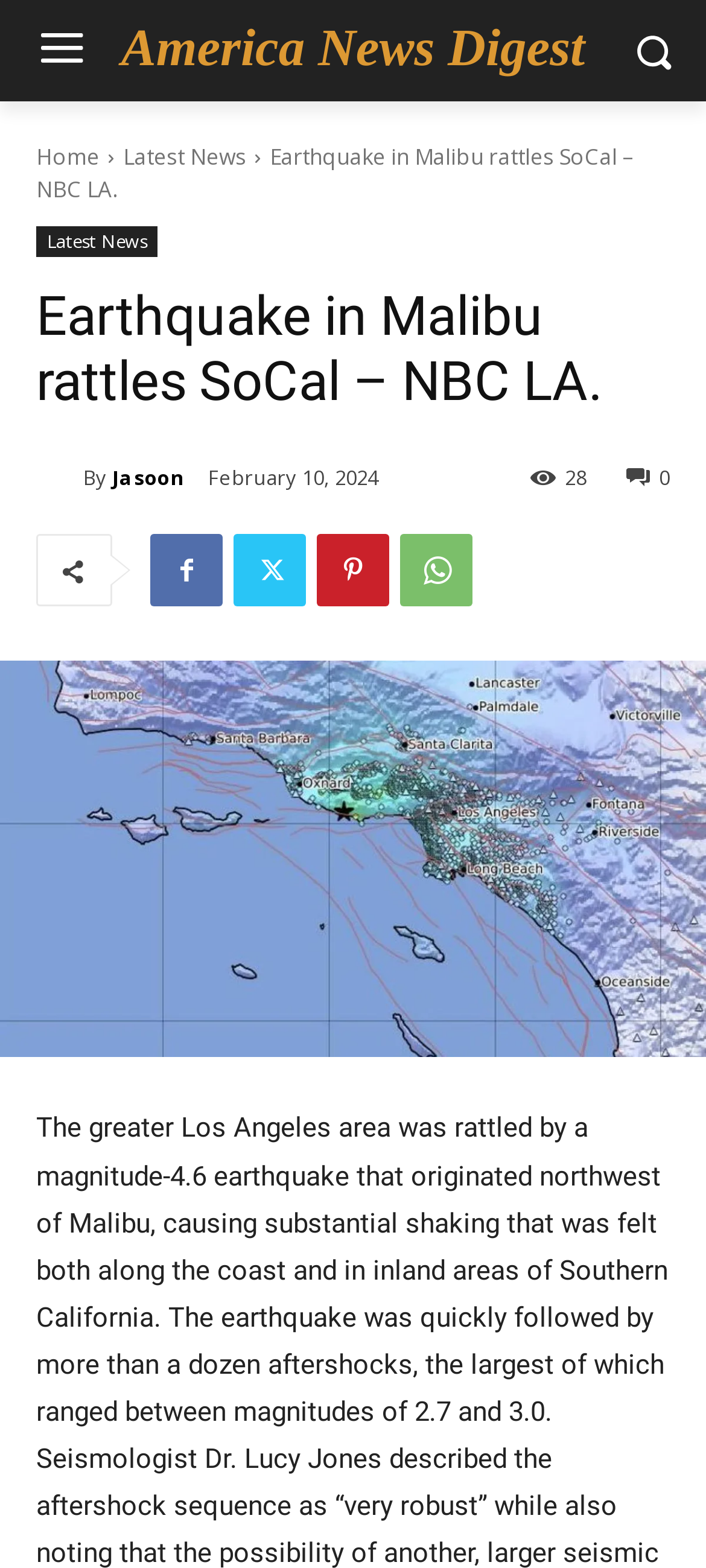Locate and extract the text of the main heading on the webpage.

Earthquake in Malibu rattles SoCal – NBC LA.